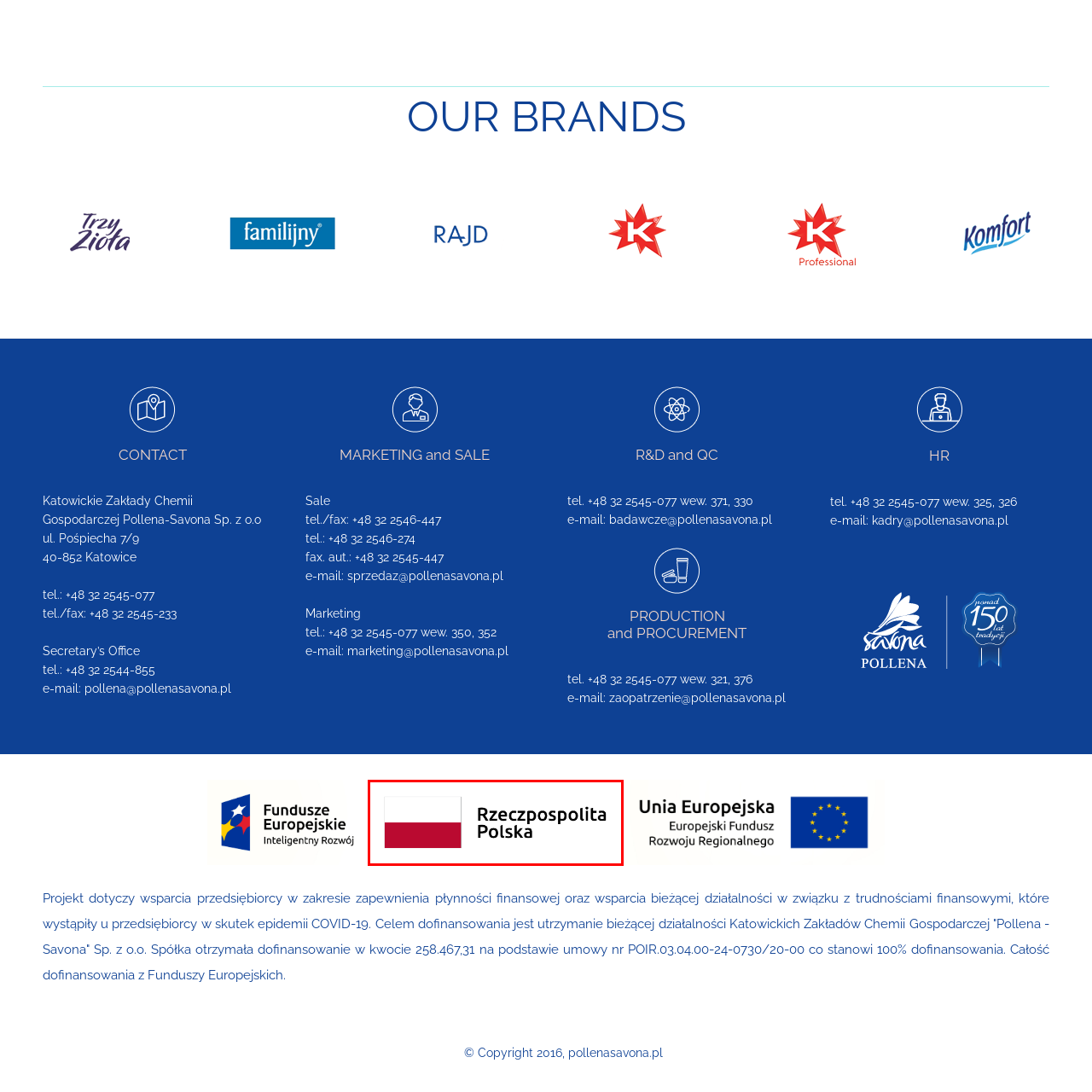View the part of the image marked by the red boundary and provide a one-word or short phrase answer to this question: 
What does the white section of the flag represent?

Peace